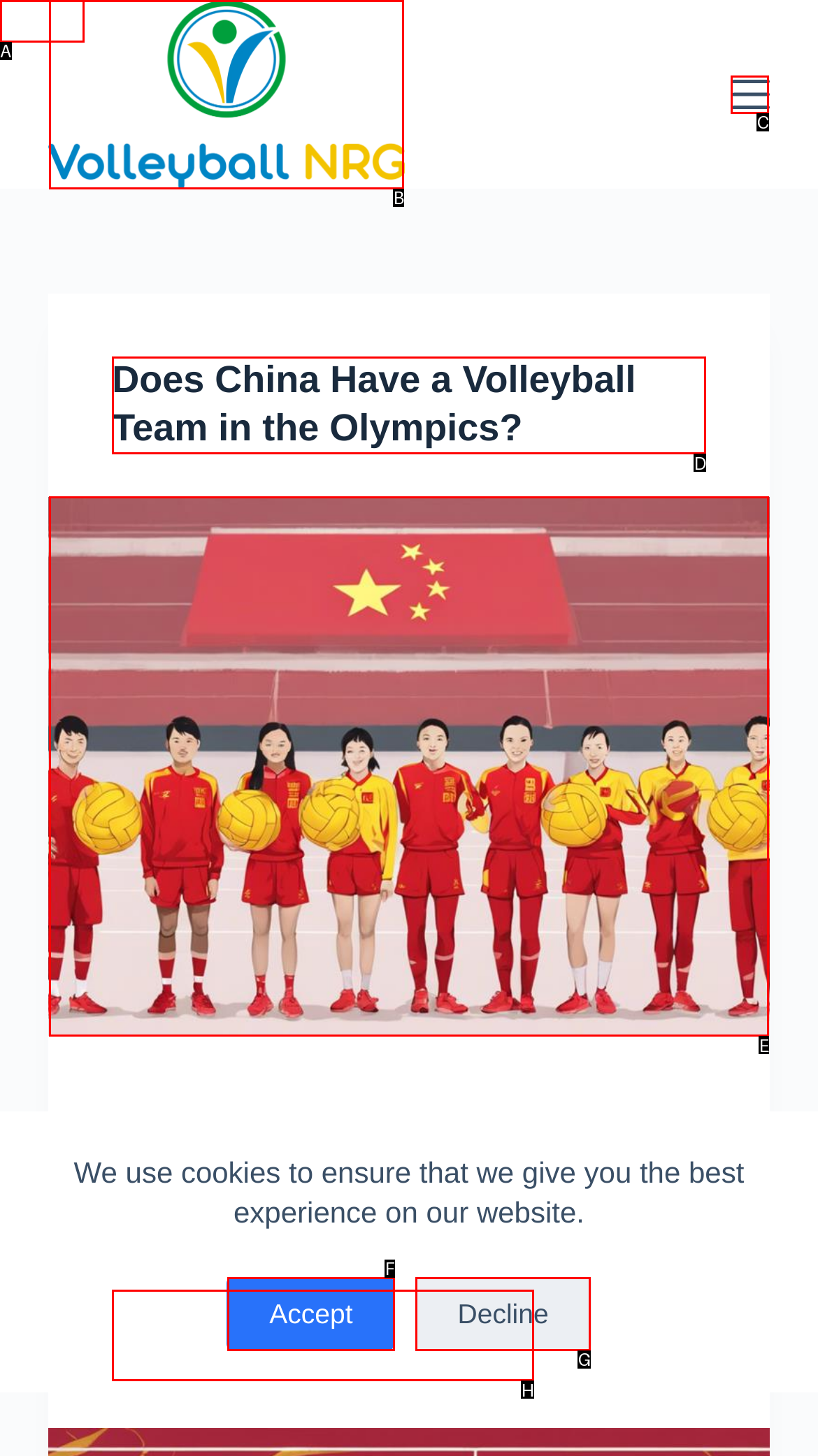Identify the letter of the UI element needed to carry out the task: Read the article about 'Does China Have a Volleyball Team in the Olympics?'
Reply with the letter of the chosen option.

D